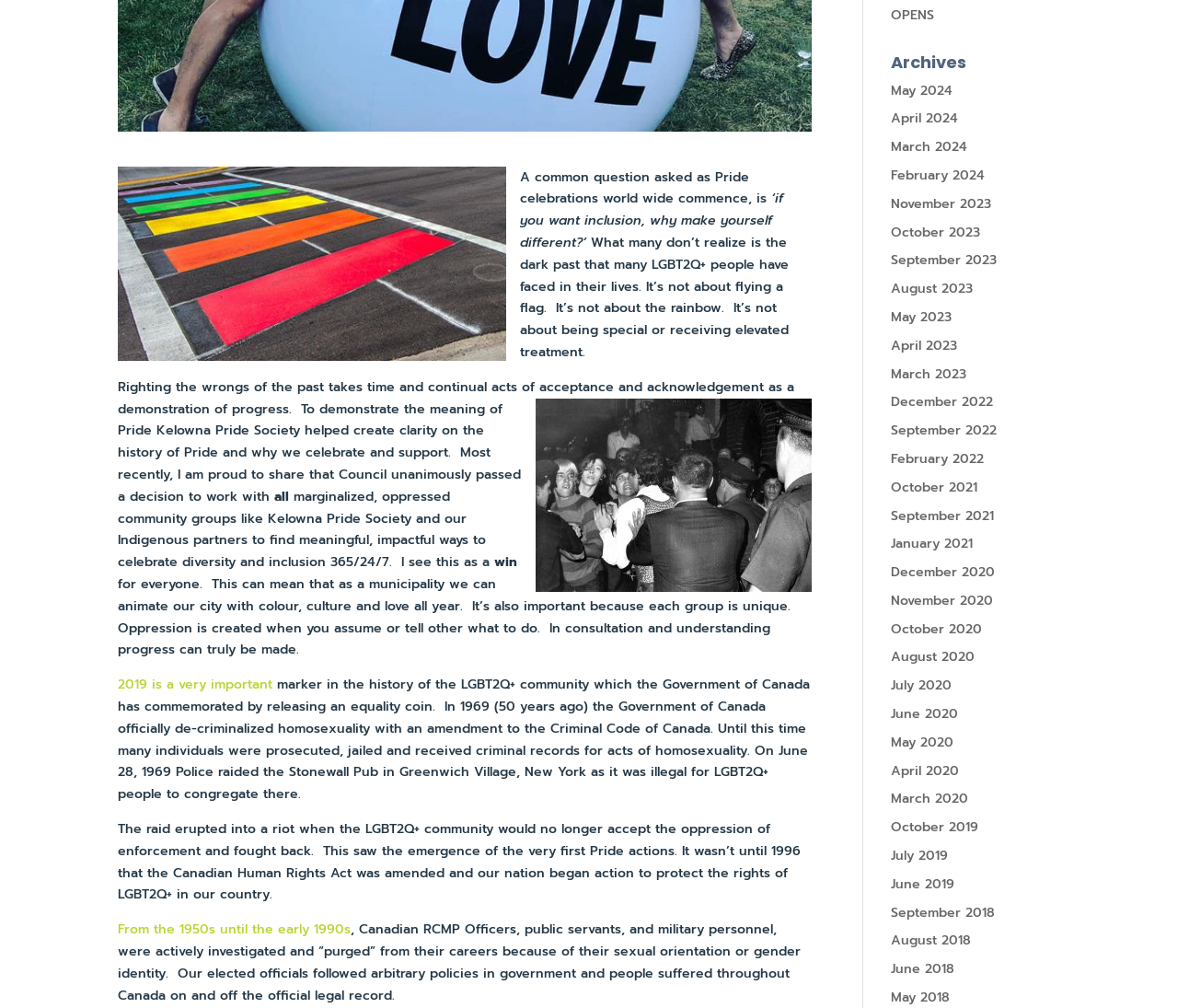Based on the element description, predict the bounding box coordinates (top-left x, top-left y, bottom-right x, bottom-right y) for the UI element in the screenshot: 2018 yardage usage

None